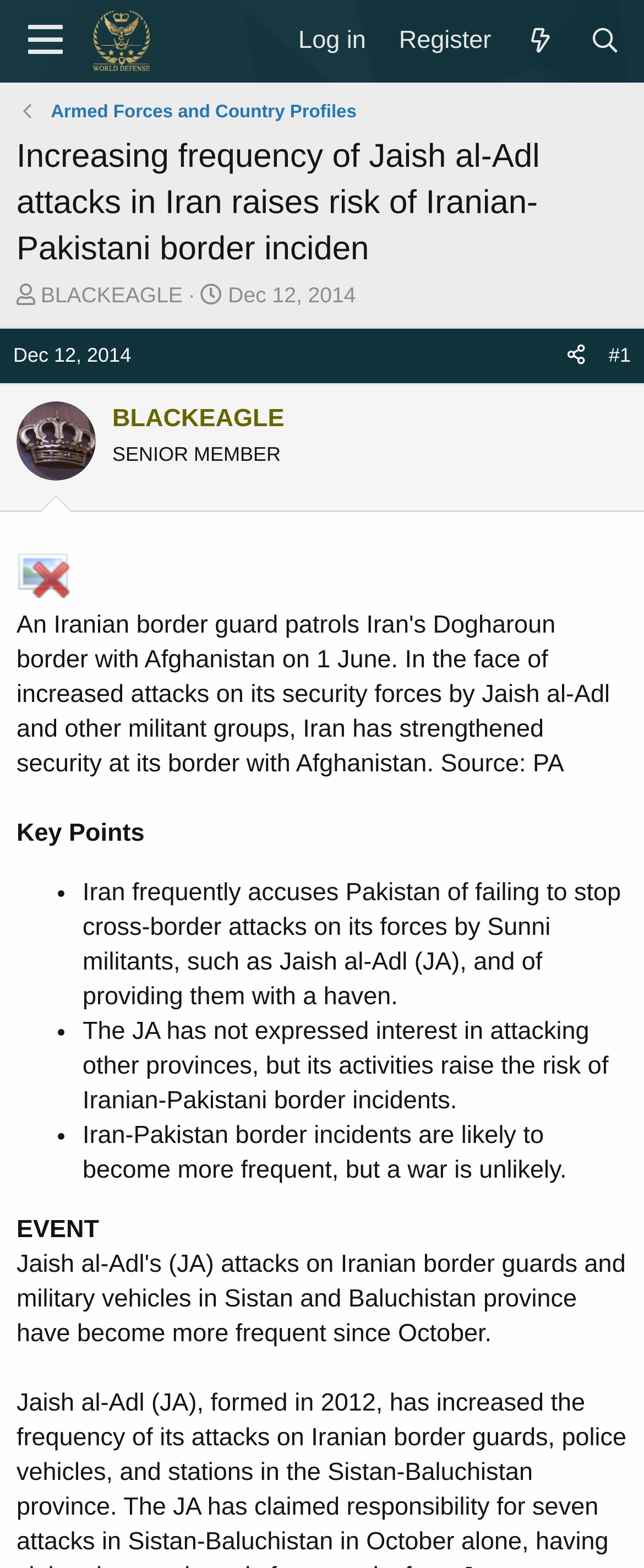Provide the bounding box coordinates, formatted as (top-left x, top-left y, bottom-right x, bottom-right y), with all values being floating point numbers between 0 and 1. Identify the bounding box of the UI element that matches the description: parent_node: Log in aria-label="Menu"

[0.01, 0.0, 0.13, 0.052]